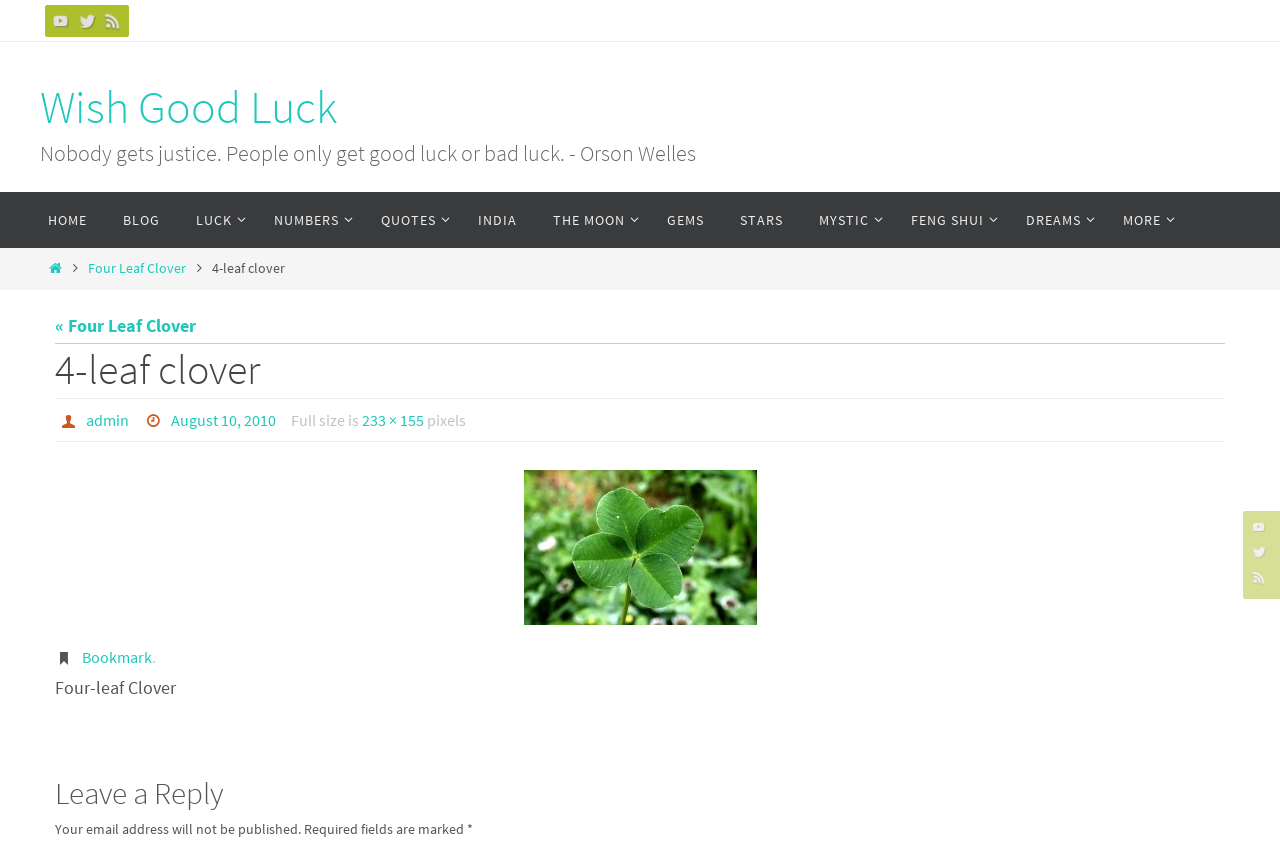Please look at the image and answer the question with a detailed explanation: What is the purpose of the webpage?

I found the purpose of the webpage by looking at the link element with the text 'Wish Good Luck' at coordinates [0.031, 0.092, 0.263, 0.164], which is a prominent element on the webpage and suggests that the webpage is intended to wish good luck to its visitors.